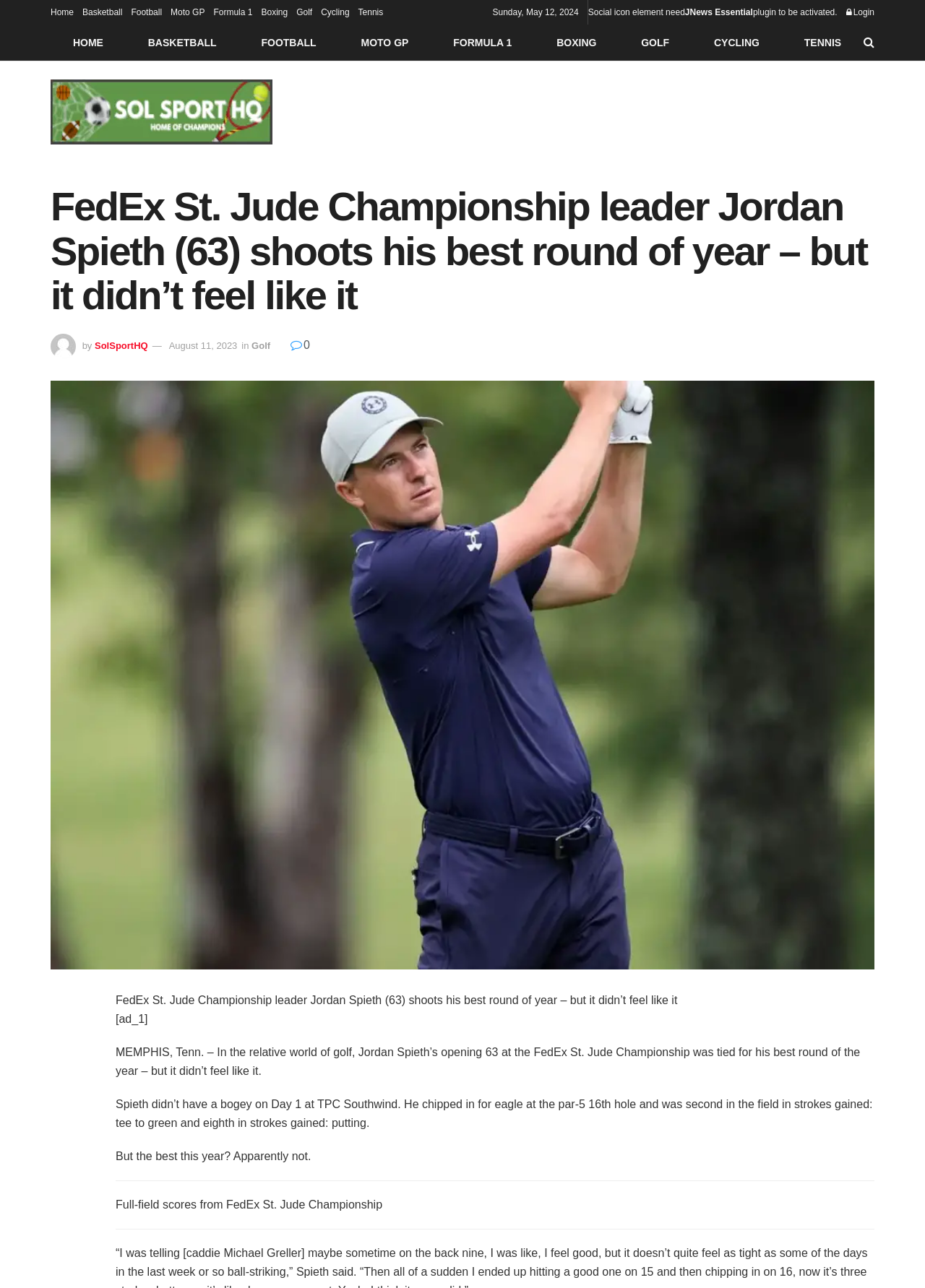Can you provide the bounding box coordinates for the element that should be clicked to implement the instruction: "Click on the Home link"?

[0.055, 0.0, 0.08, 0.019]